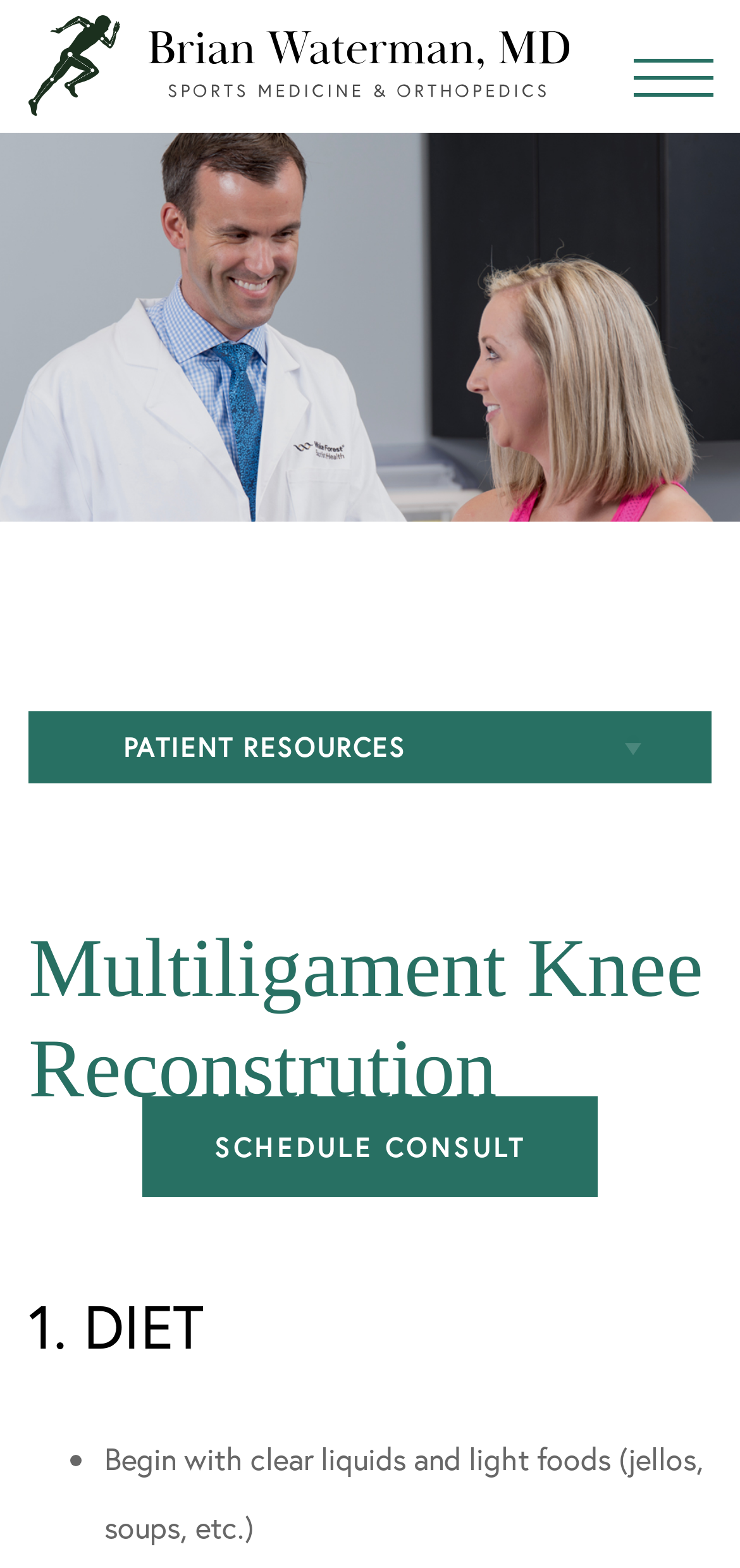Using the webpage screenshot, find the UI element described by Preparing for your Doctor’s Visit. Provide the bounding box coordinates in the format (top-left x, top-left y, bottom-right x, bottom-right y), ensuring all values are floating point numbers between 0 and 1.

[0.038, 0.571, 0.962, 0.623]